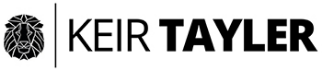What does the logo convey about Keir Tayler?
Answer the question with a thorough and detailed explanation.

The visual representation of the logo serves to connect Keir Tayler's name with a sense of leadership and influence in the context of his teachings and insights.